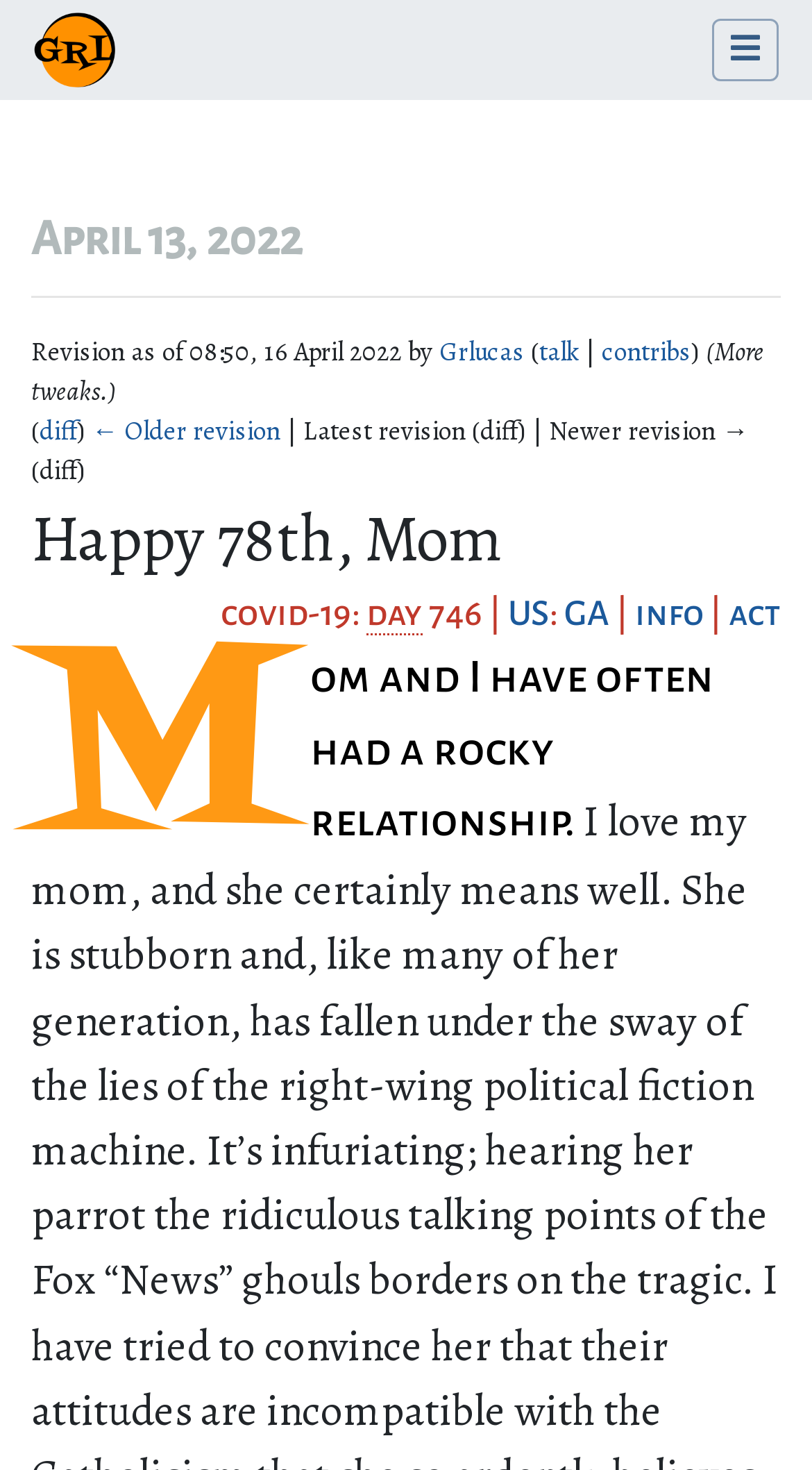What is the number of days since President Blake suspended instruction at MGA?
Can you provide an in-depth and detailed response to the question?

I found the number of days by looking at the text 'Days since President Blake suspended instruction at MGA, March 12, 2020.' which is followed by the number '746'.